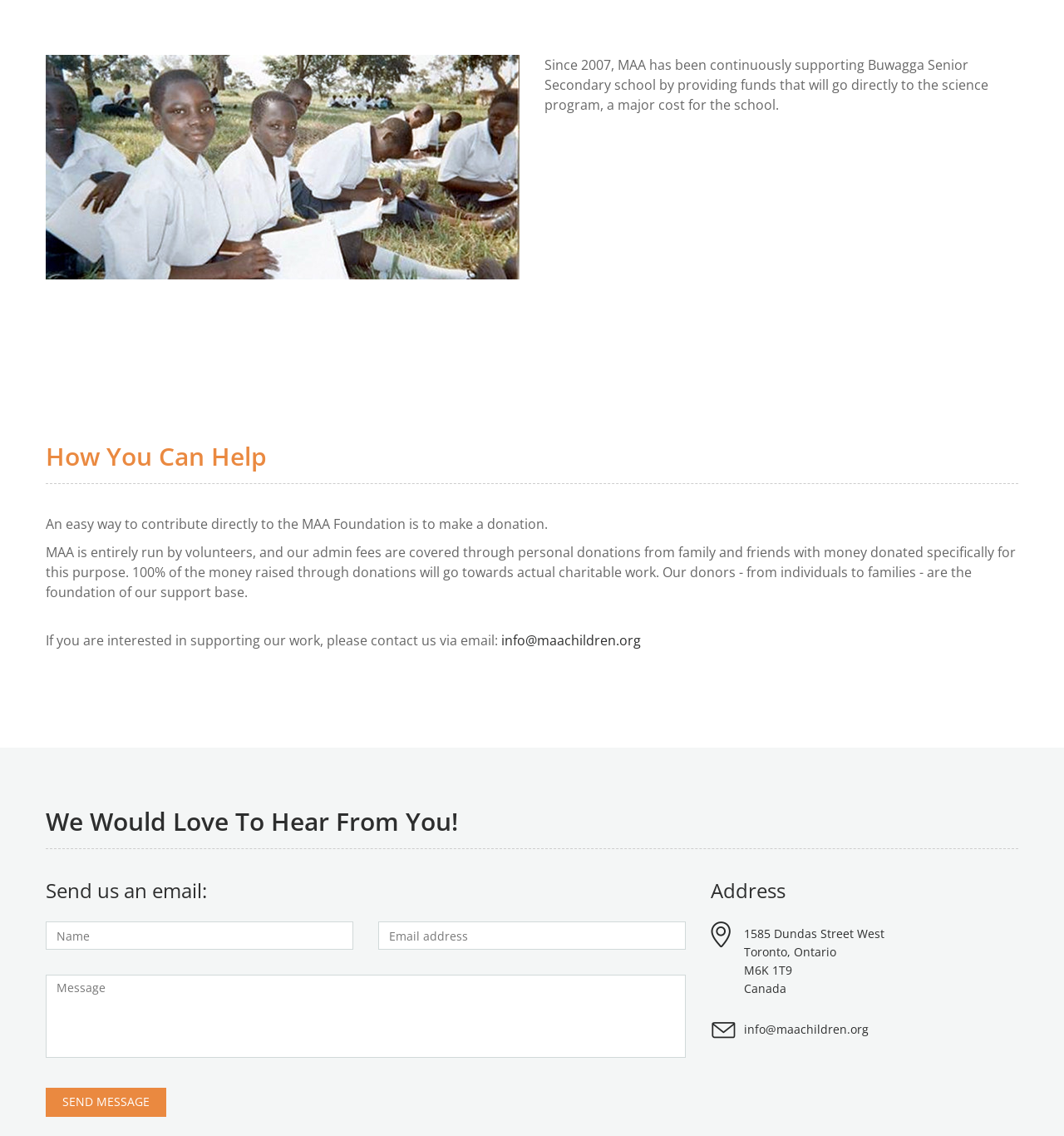Bounding box coordinates must be specified in the format (top-left x, top-left y, bottom-right x, bottom-right y). All values should be floating point numbers between 0 and 1. What are the bounding box coordinates of the UI element described as: name="name" placeholder="Name"

[0.043, 0.811, 0.332, 0.836]